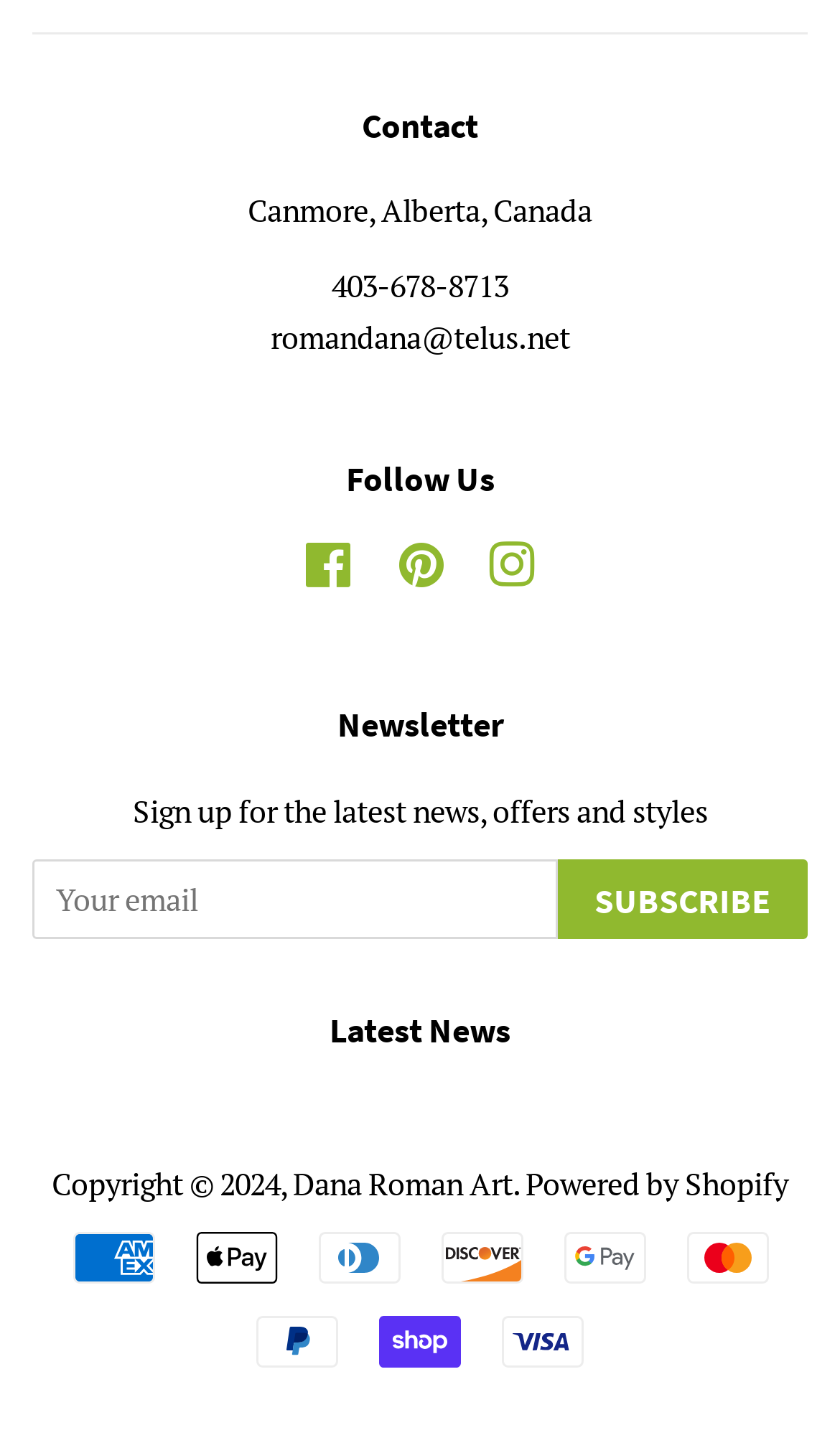Identify the bounding box coordinates of the region I need to click to complete this instruction: "View latest news".

[0.392, 0.699, 0.608, 0.729]